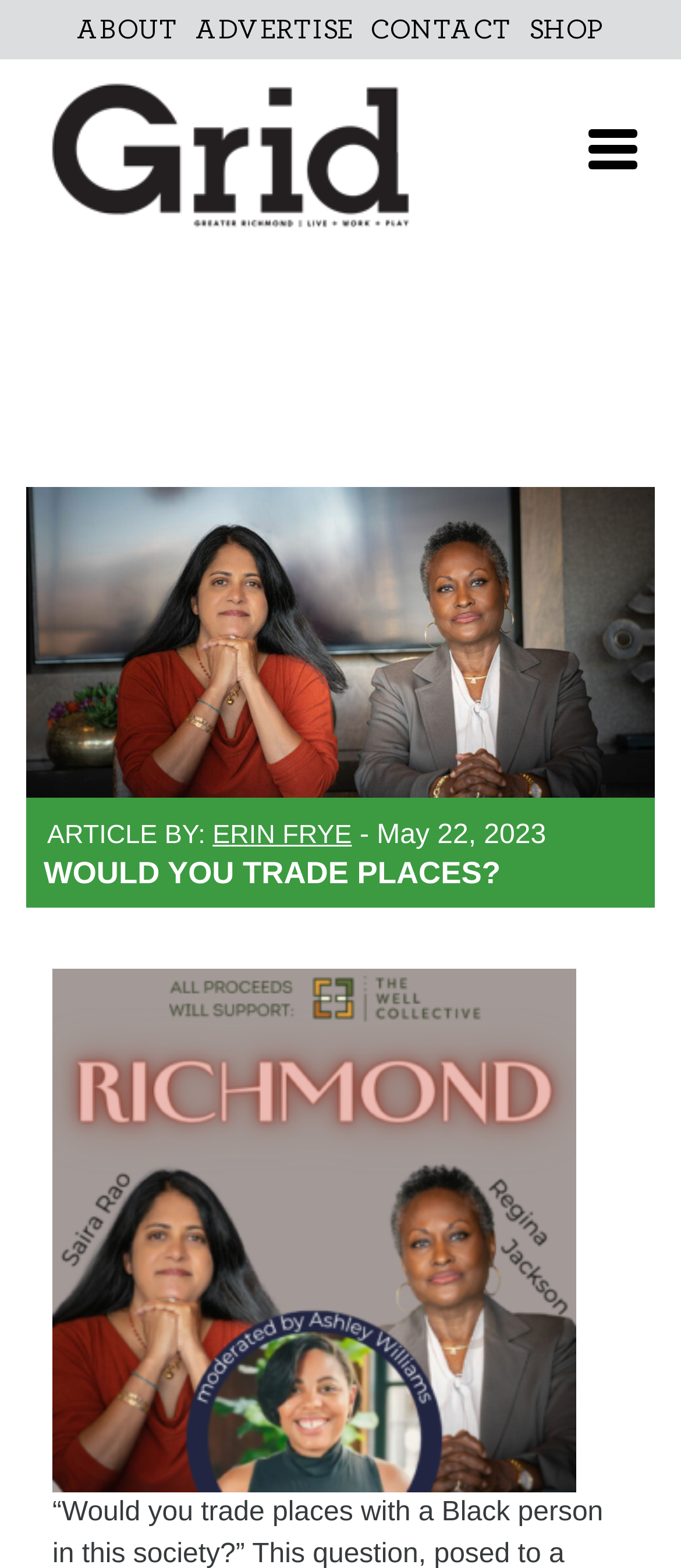Identify the bounding box coordinates of the section that should be clicked to achieve the task described: "click Grid Magazine Logo".

[0.064, 0.071, 0.61, 0.12]